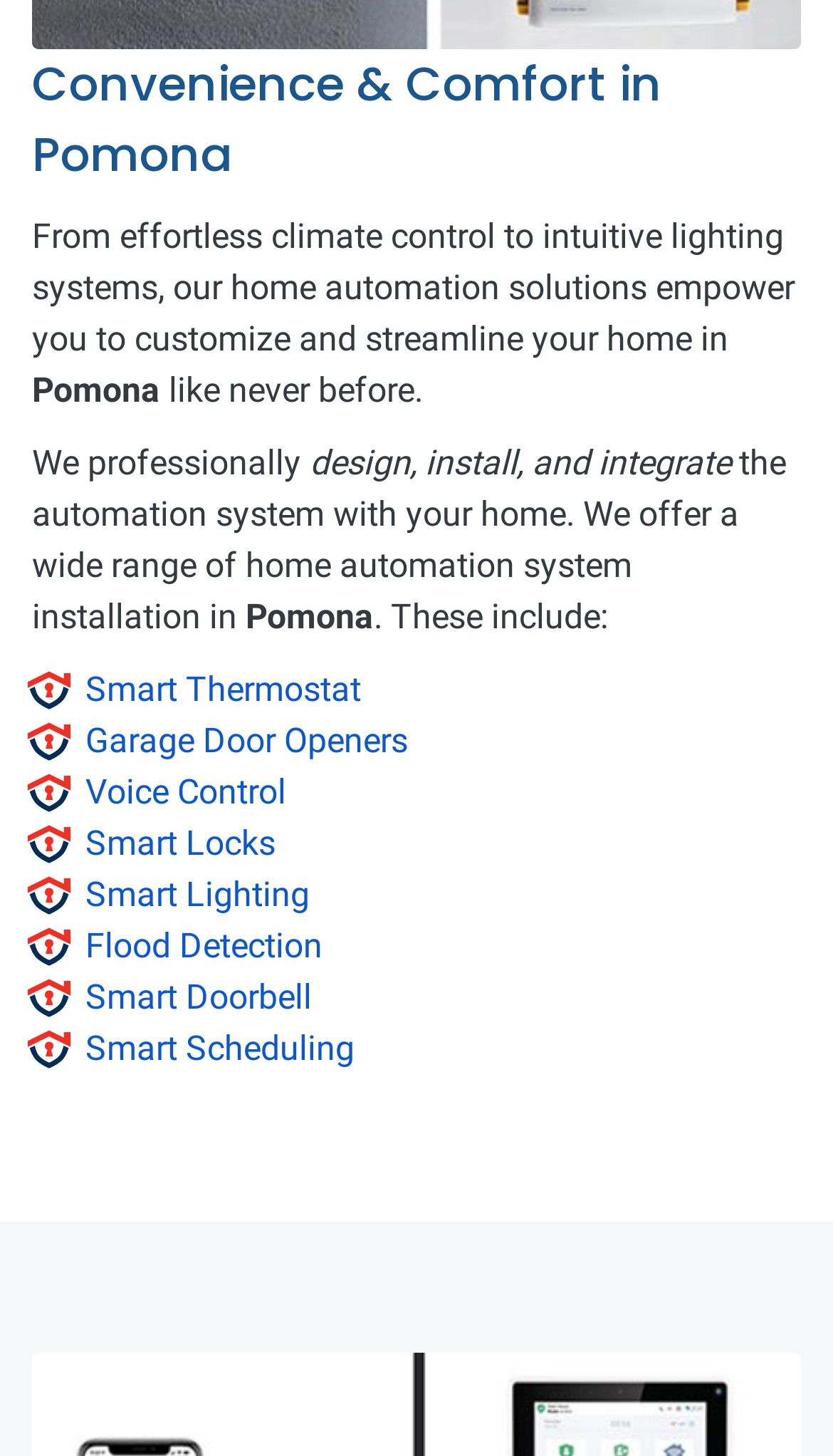Highlight the bounding box coordinates of the element you need to click to perform the following instruction: "View the 'DMCA.com Protection Status'."

None